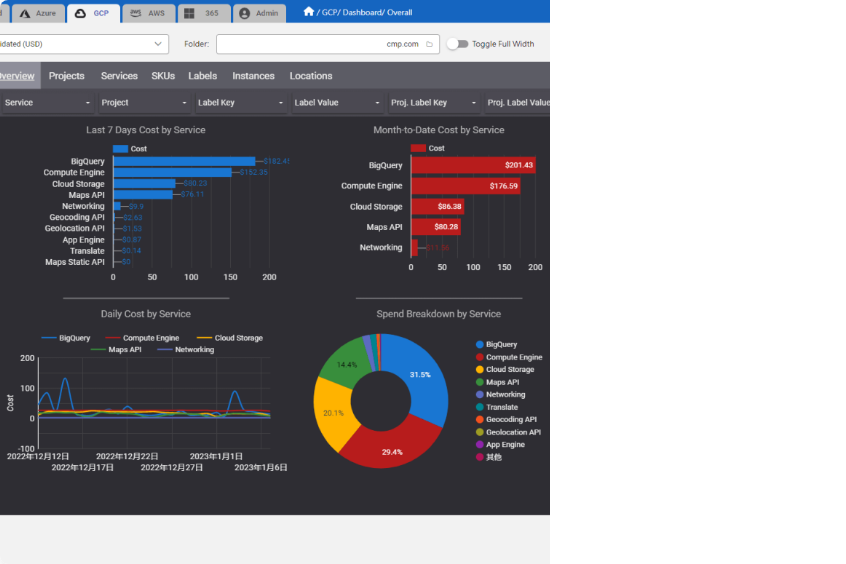What is the total cost for the month-to-date?
Using the image, give a concise answer in the form of a single word or short phrase.

Not specified